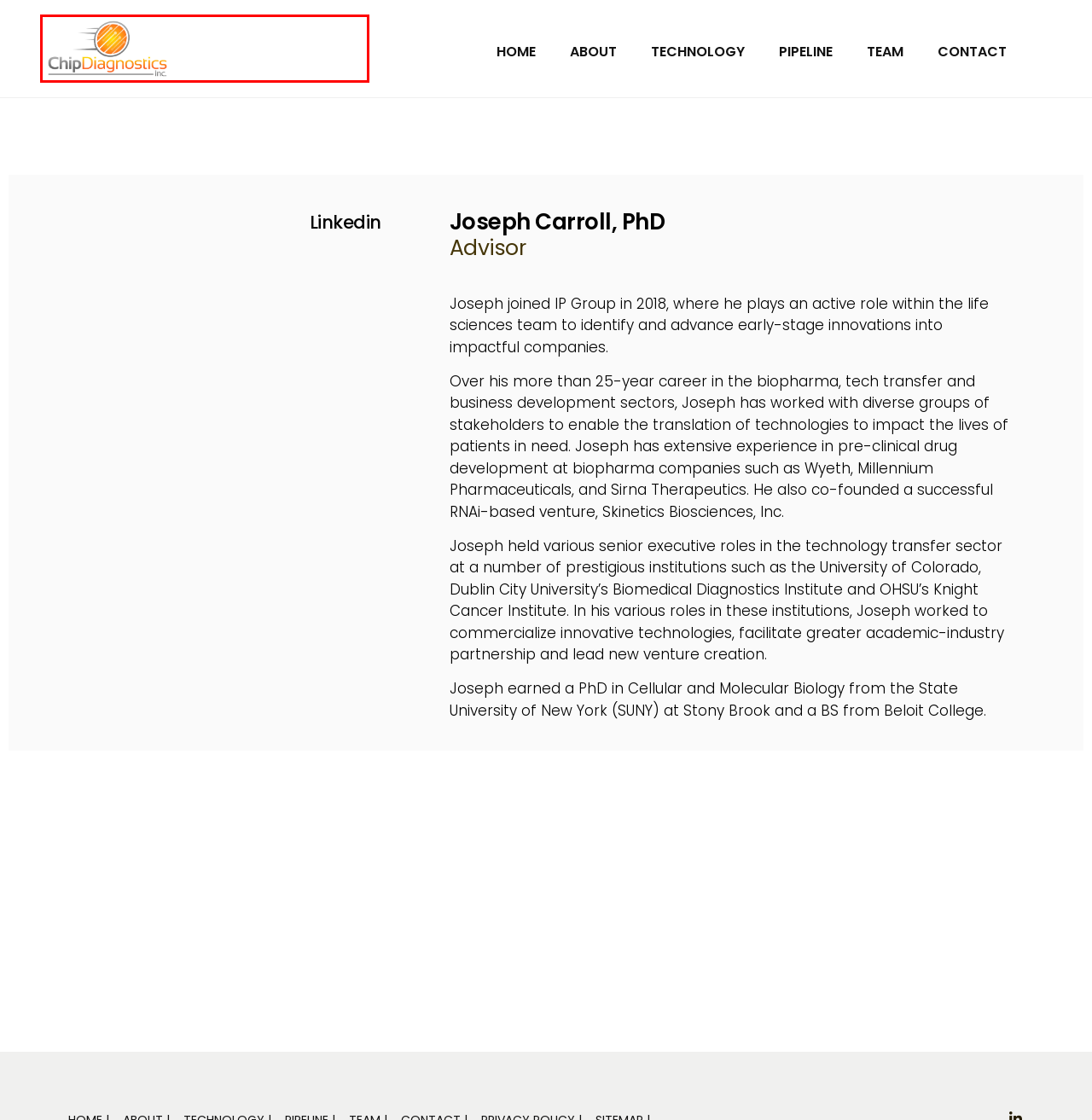A screenshot of a webpage is provided, featuring a red bounding box around a specific UI element. Identify the webpage description that most accurately reflects the new webpage after interacting with the selected element. Here are the candidates:
A. Technology - Chip Diagnostics
B. Websites By Juma – Freelance Web Deisgn – WordPress Consultant
C. About - Chip Diagnostics
D. Pipeline - Chip Diagnostics
E. Privacy - Chip Diagnostics
F. Team - Chip Diagnostics
G. Home - Chip Diagnostics
H. Contact - Chip Diagnostics

G